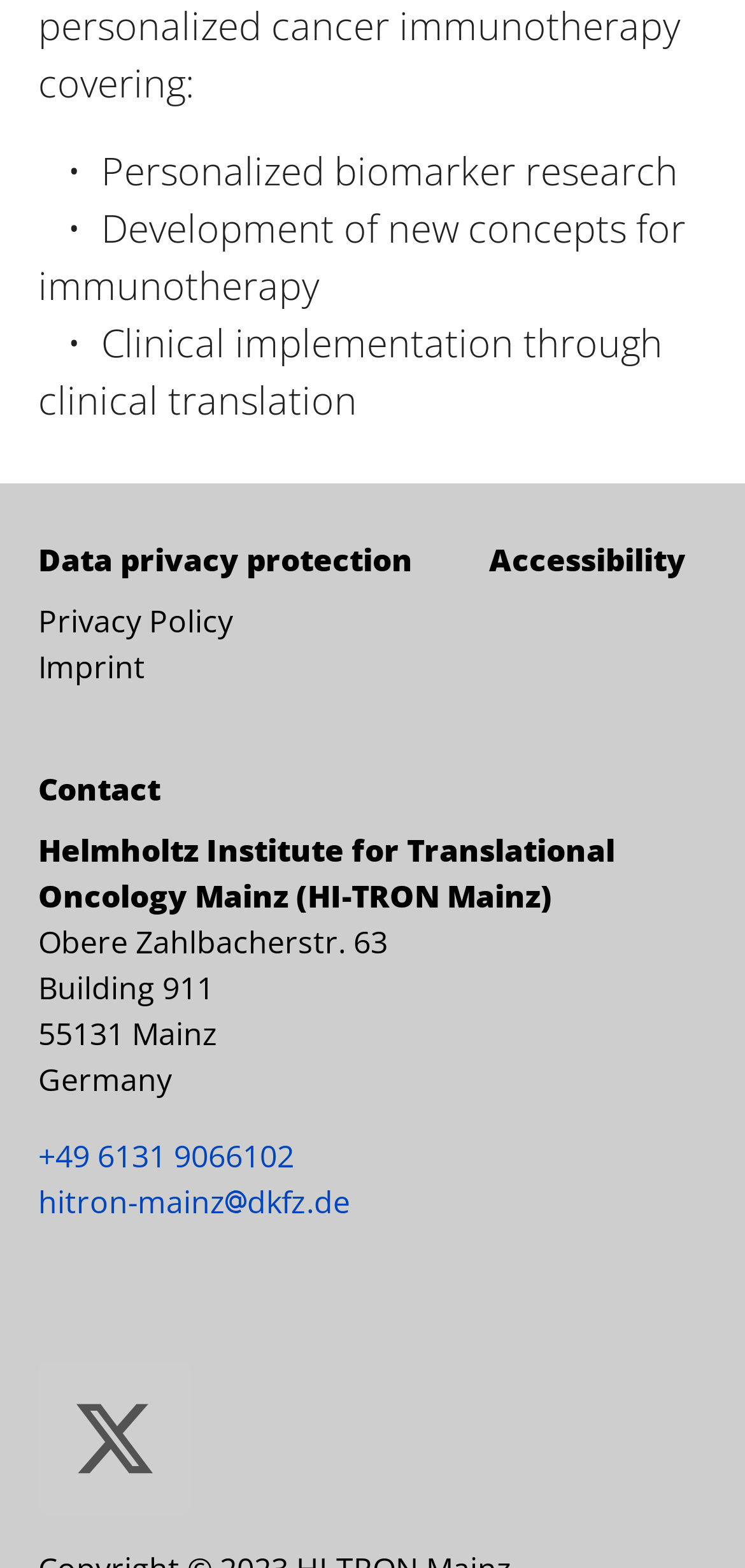Find the bounding box coordinates corresponding to the UI element with the description: "Imprint". The coordinates should be formatted as [left, top, right, bottom], with values as floats between 0 and 1.

[0.051, 0.41, 0.554, 0.439]